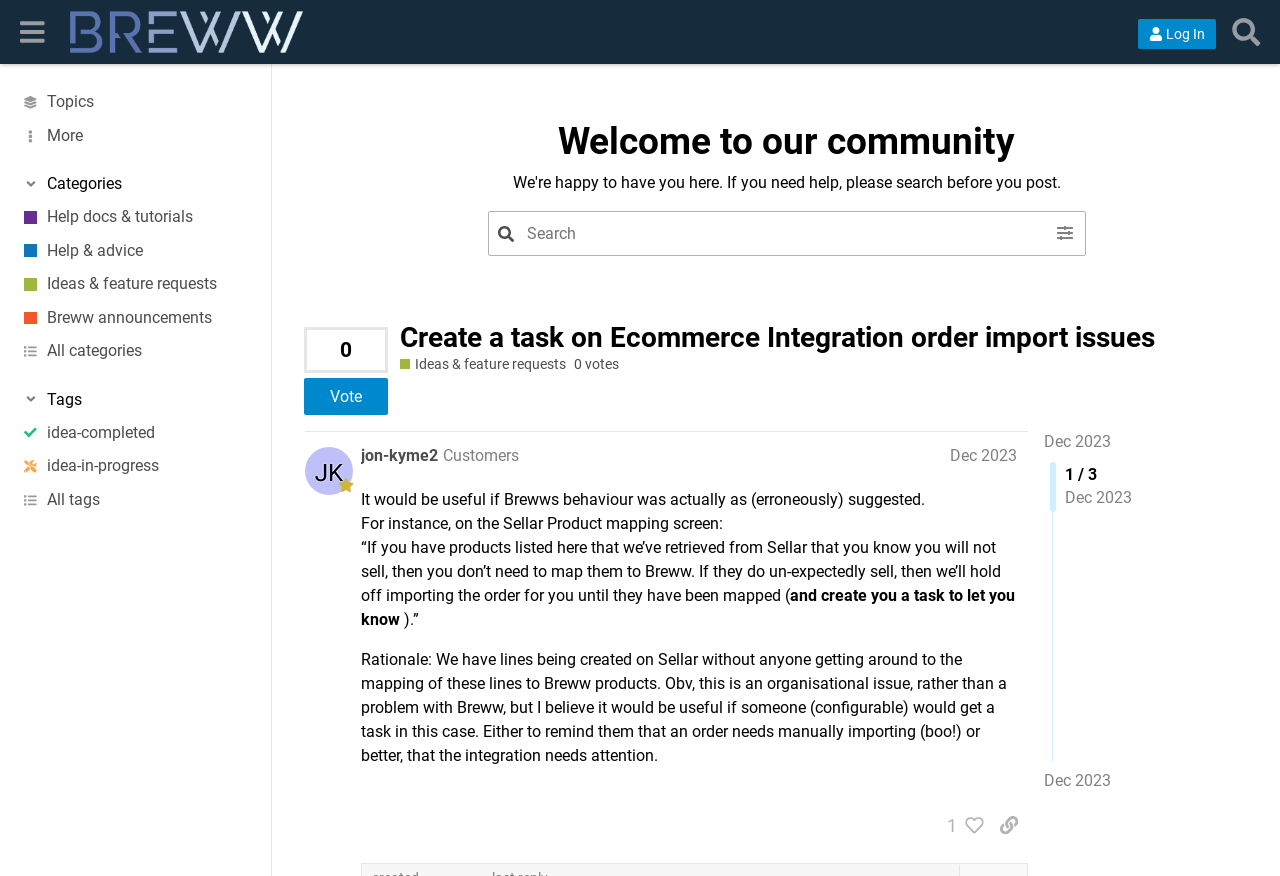For the given element description Dec 2023, determine the bounding box coordinates of the UI element. The coordinates should follow the format (top-left x, top-left y, bottom-right x, bottom-right y) and be within the range of 0 to 1.

[0.742, 0.509, 0.794, 0.531]